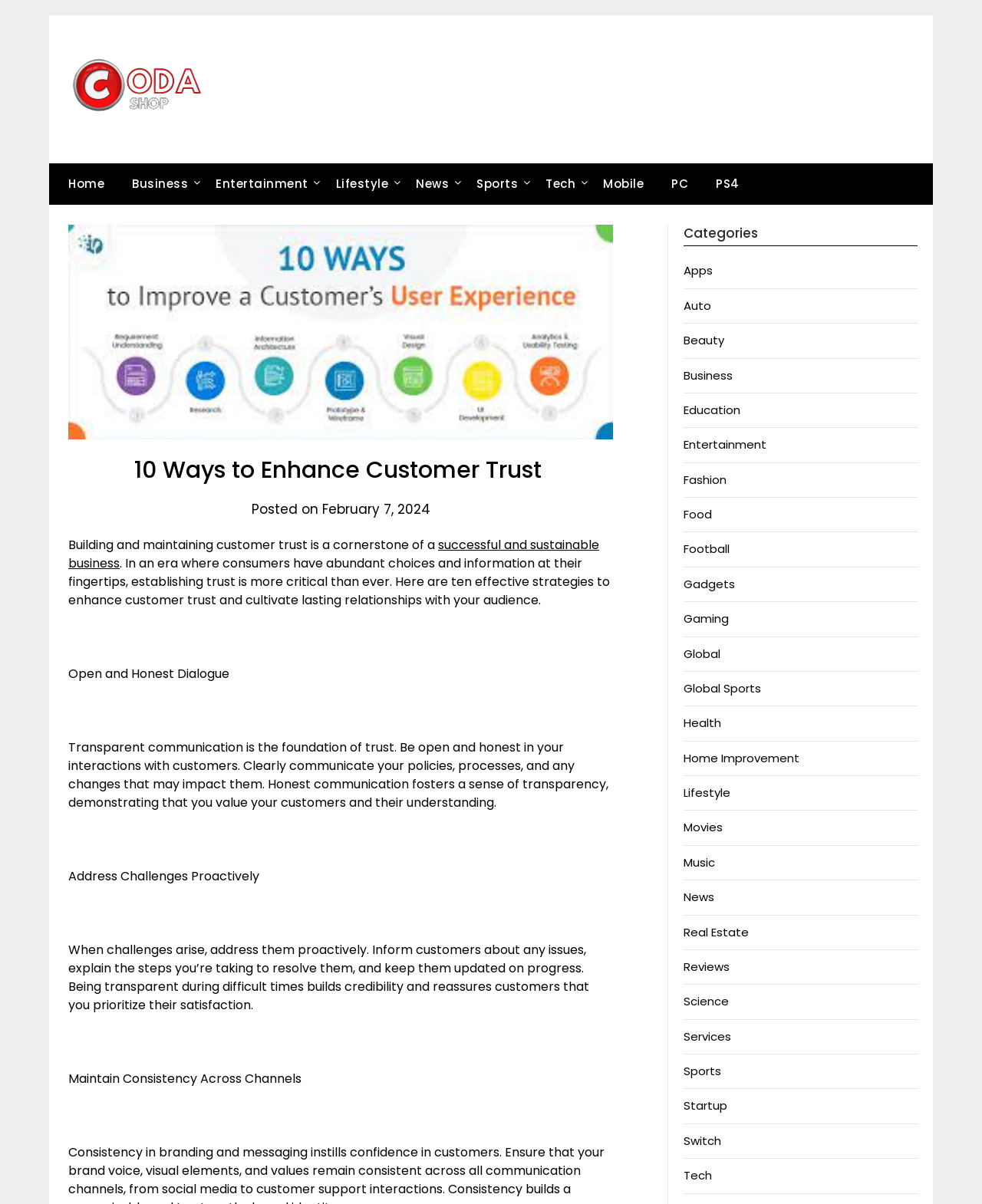Identify the bounding box coordinates necessary to click and complete the given instruction: "Click the SHARE button".

None